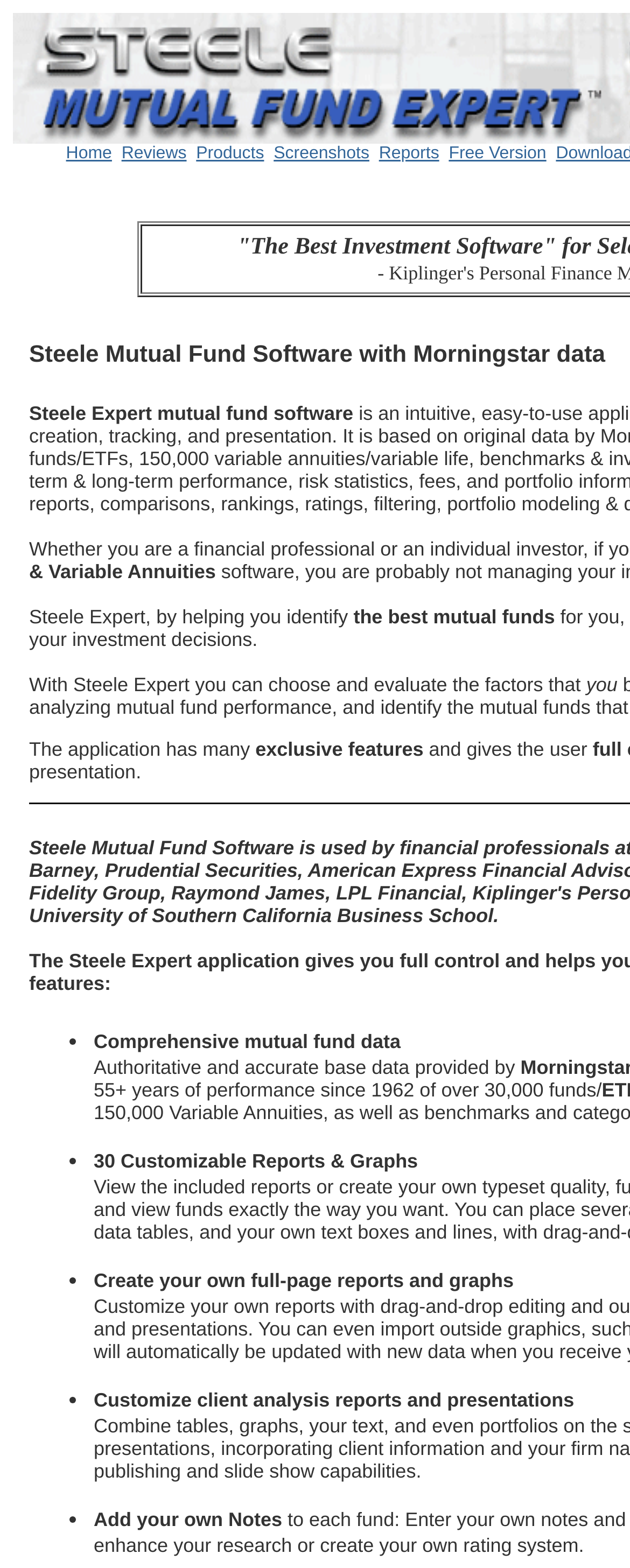What can users create with Steele Expert?
Refer to the screenshot and deliver a thorough answer to the question presented.

The webpage mentions that Steele Expert allows users to create their own full-page reports and graphs, which can be customized to meet their needs.